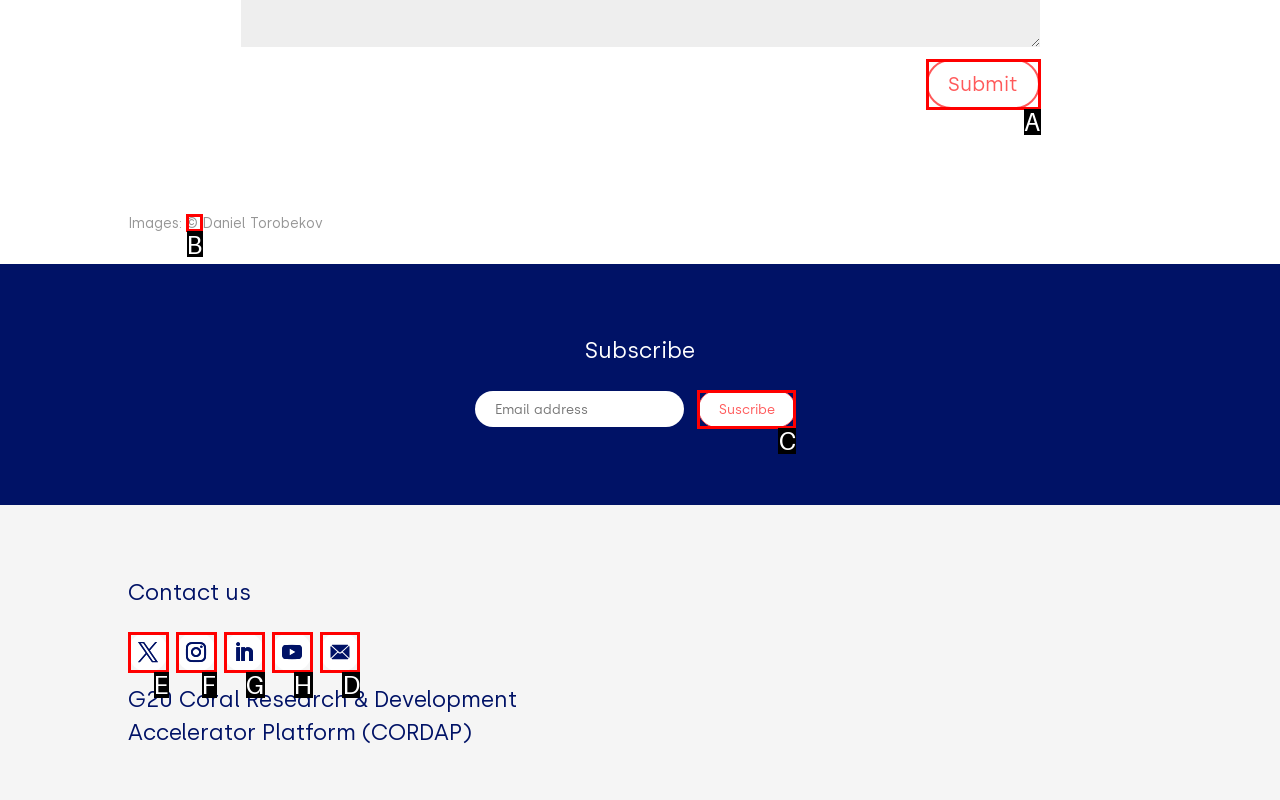Tell me which one HTML element I should click to complete this task: Follow on Medium Answer with the option's letter from the given choices directly.

D